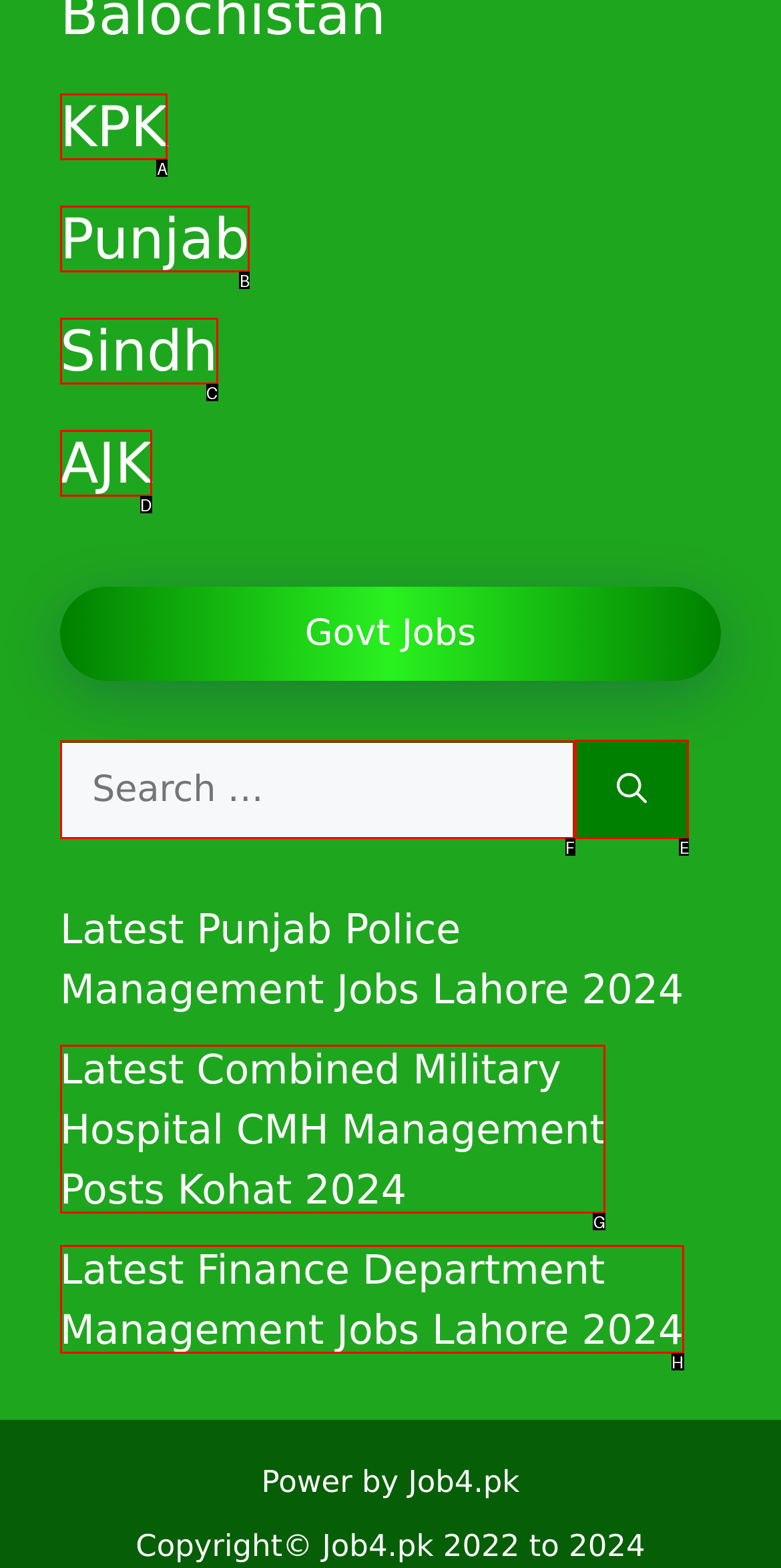Determine which UI element I need to click to achieve the following task: visit people news page Provide your answer as the letter of the selected option.

None